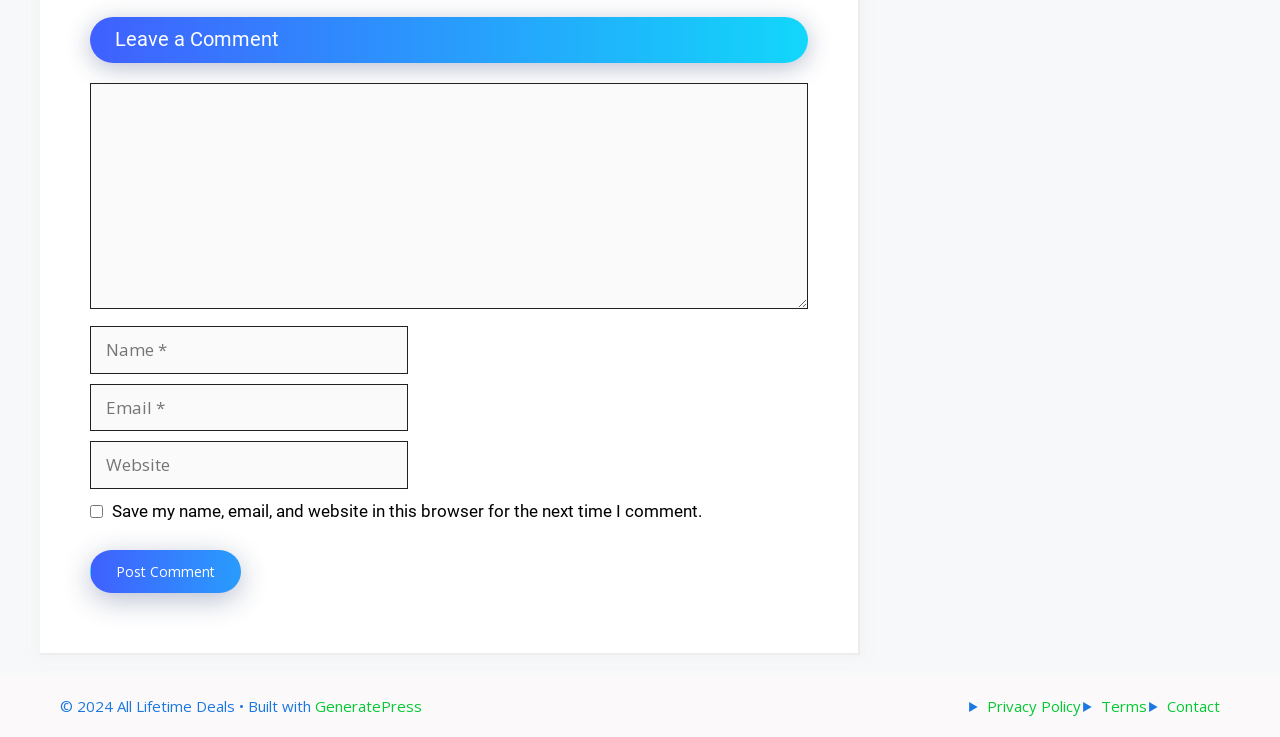Identify the bounding box coordinates of the area that should be clicked in order to complete the given instruction: "Enter your name". The bounding box coordinates should be four float numbers between 0 and 1, i.e., [left, top, right, bottom].

[0.07, 0.442, 0.319, 0.507]